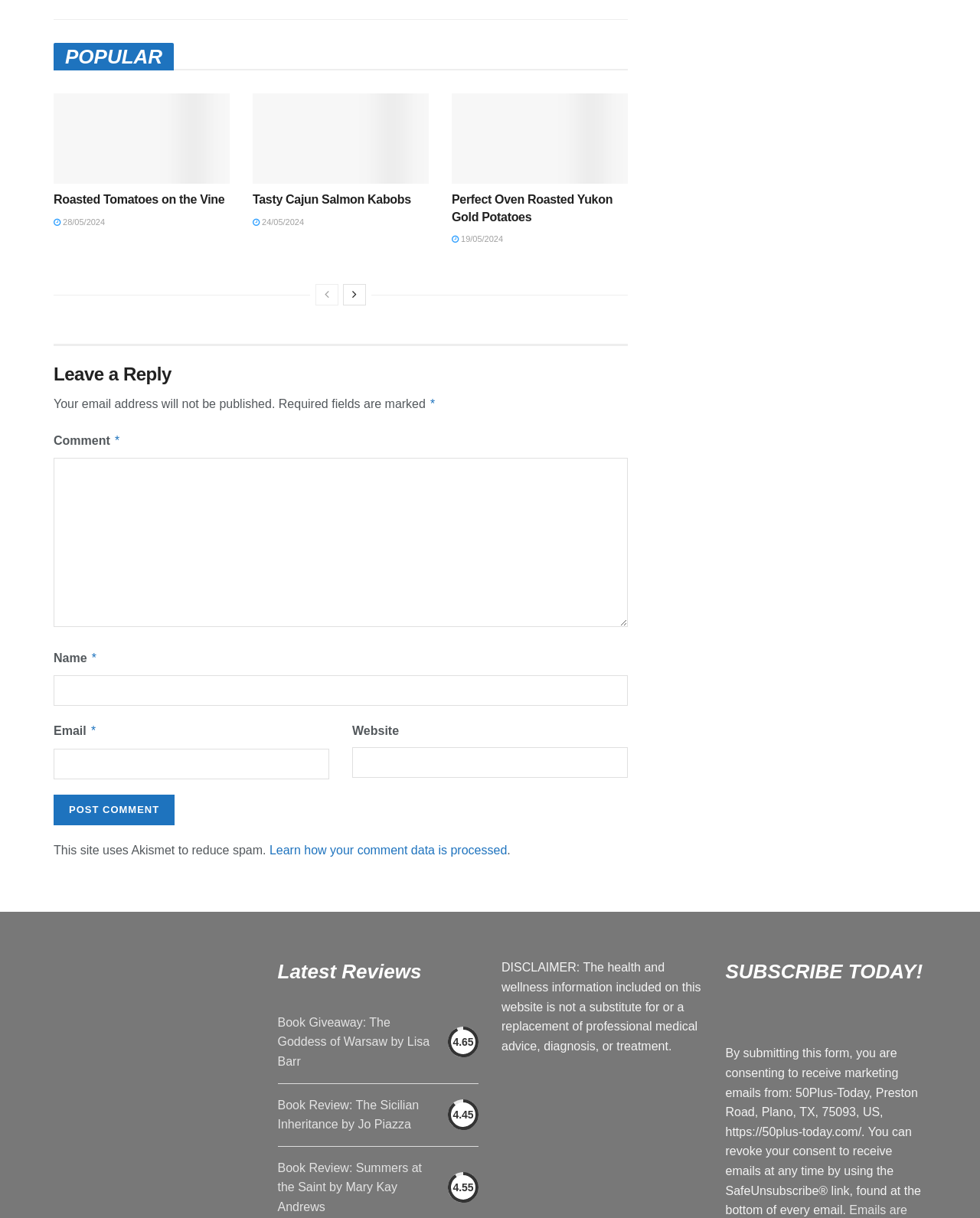Please find the bounding box coordinates of the element that you should click to achieve the following instruction: "Subscribe by submitting the form". The coordinates should be presented as four float numbers between 0 and 1: [left, top, right, bottom].

[0.74, 0.86, 0.94, 0.999]